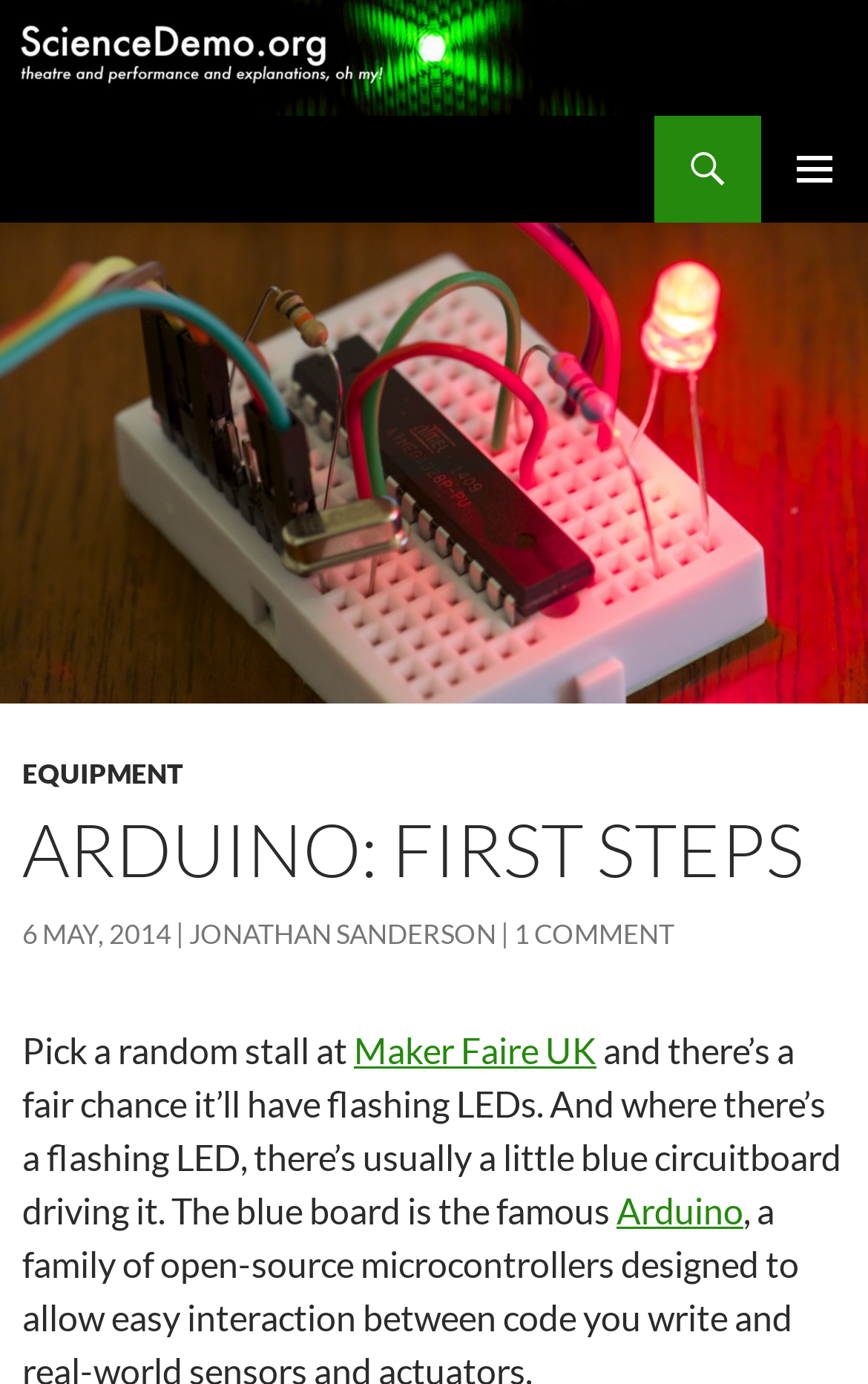Identify the bounding box coordinates of the region that needs to be clicked to carry out this instruction: "Visit the Maker Faire UK website". Provide these coordinates as four float numbers ranging from 0 to 1, i.e., [left, top, right, bottom].

[0.408, 0.743, 0.687, 0.774]